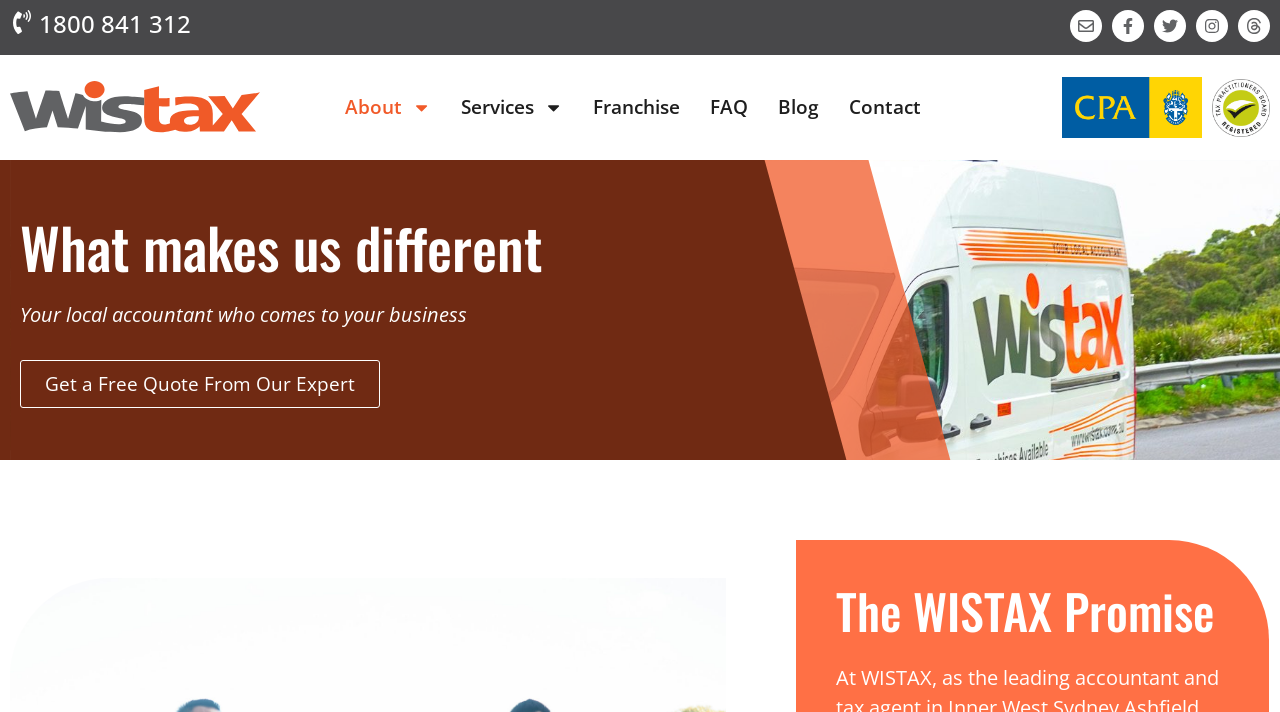Can you show the bounding box coordinates of the region to click on to complete the task described in the instruction: "Click the phone number to call"?

[0.008, 0.014, 0.149, 0.056]